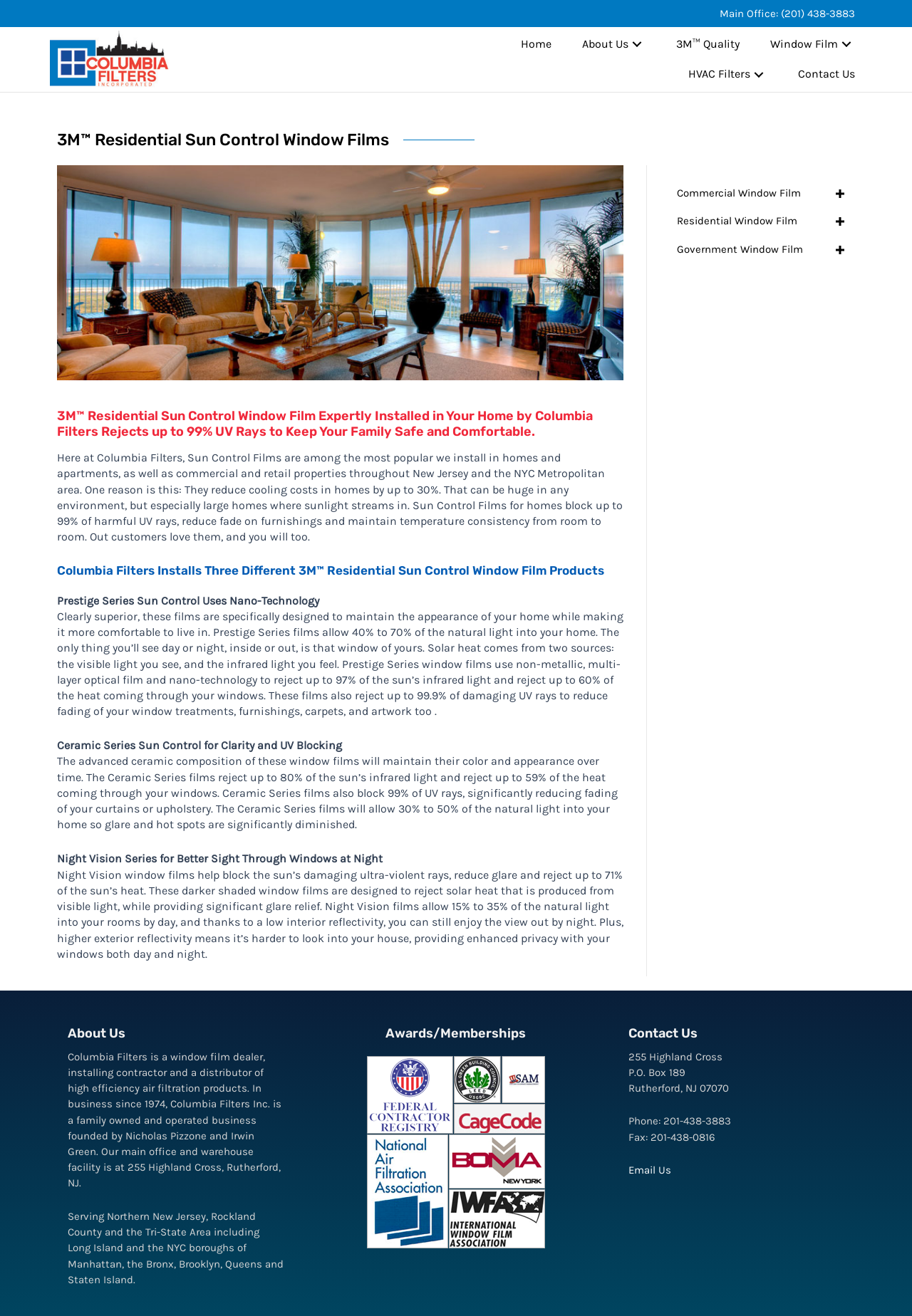Determine the bounding box for the UI element as described: "Window Film". The coordinates should be represented as four float numbers between 0 and 1, formatted as [left, top, right, bottom].

[0.837, 0.022, 0.945, 0.045]